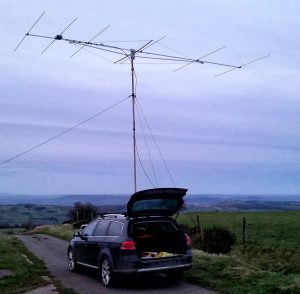What event is the operator participating in?
Answer with a single word or phrase by referring to the visual content.

50MHz UKAC event